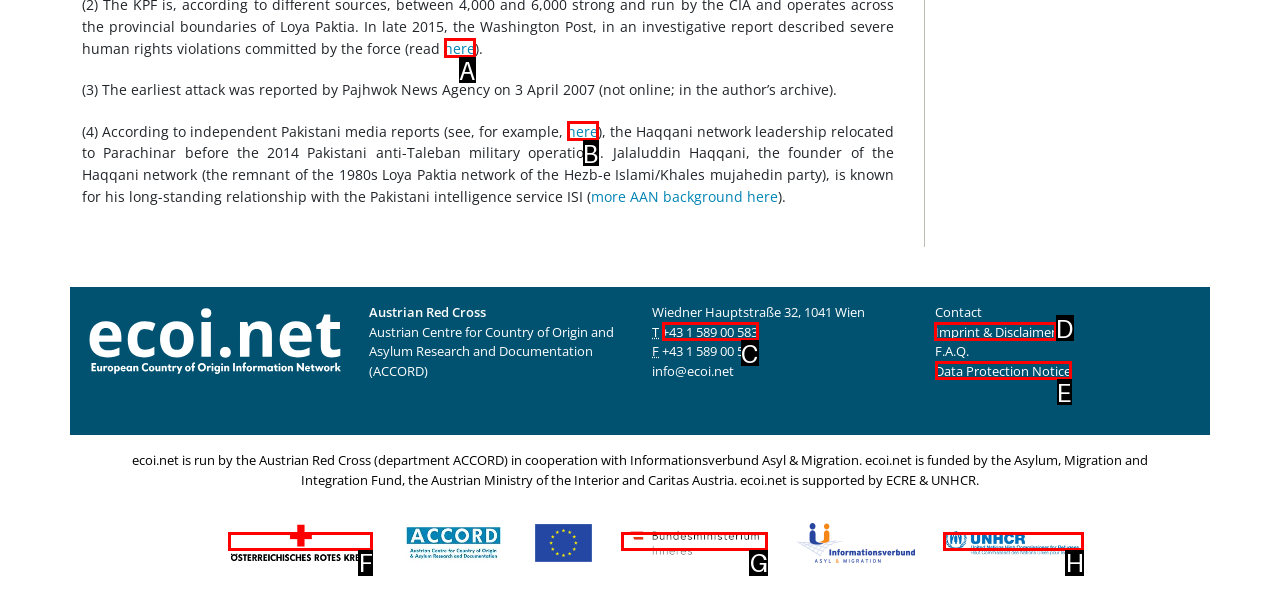Indicate which HTML element you need to click to complete the task: view imprint and disclaimer. Provide the letter of the selected option directly.

D